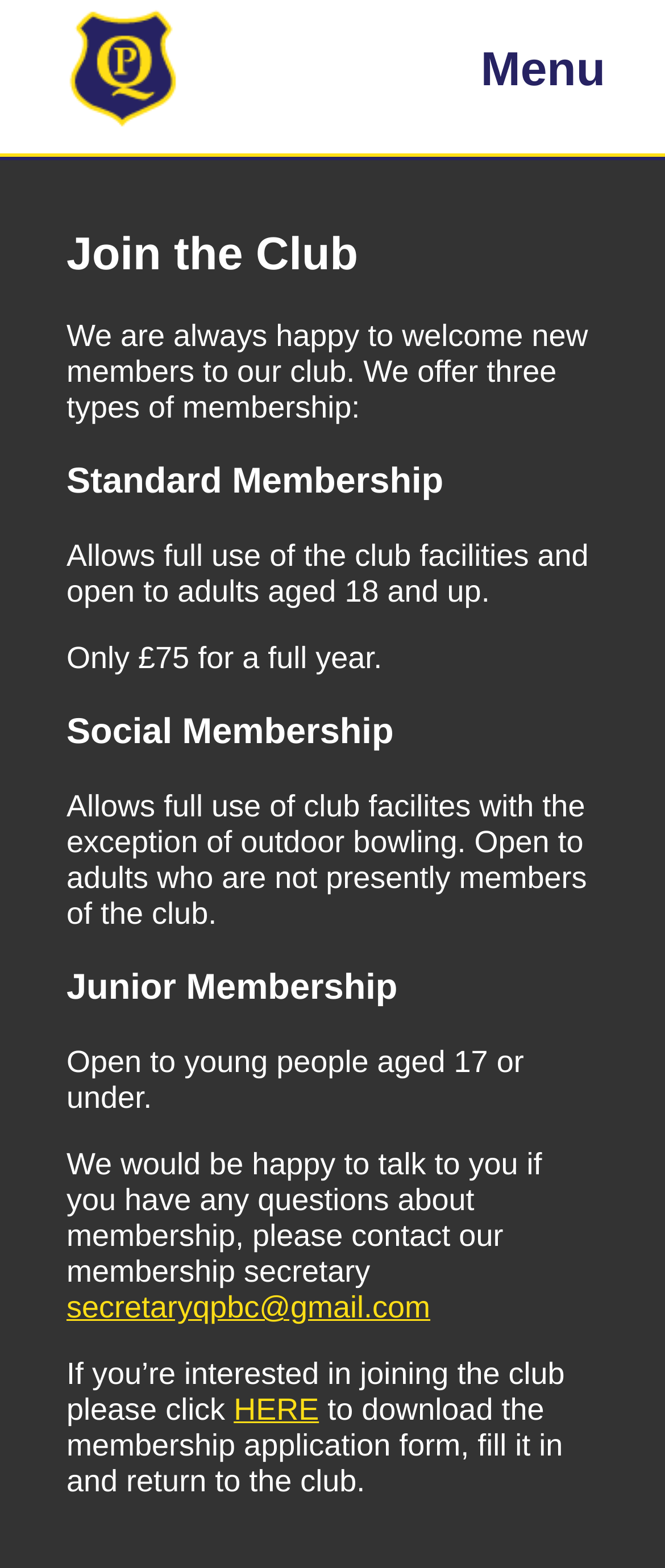Determine the bounding box coordinates of the clickable region to carry out the instruction: "Contact the membership secretary".

[0.1, 0.823, 0.647, 0.845]